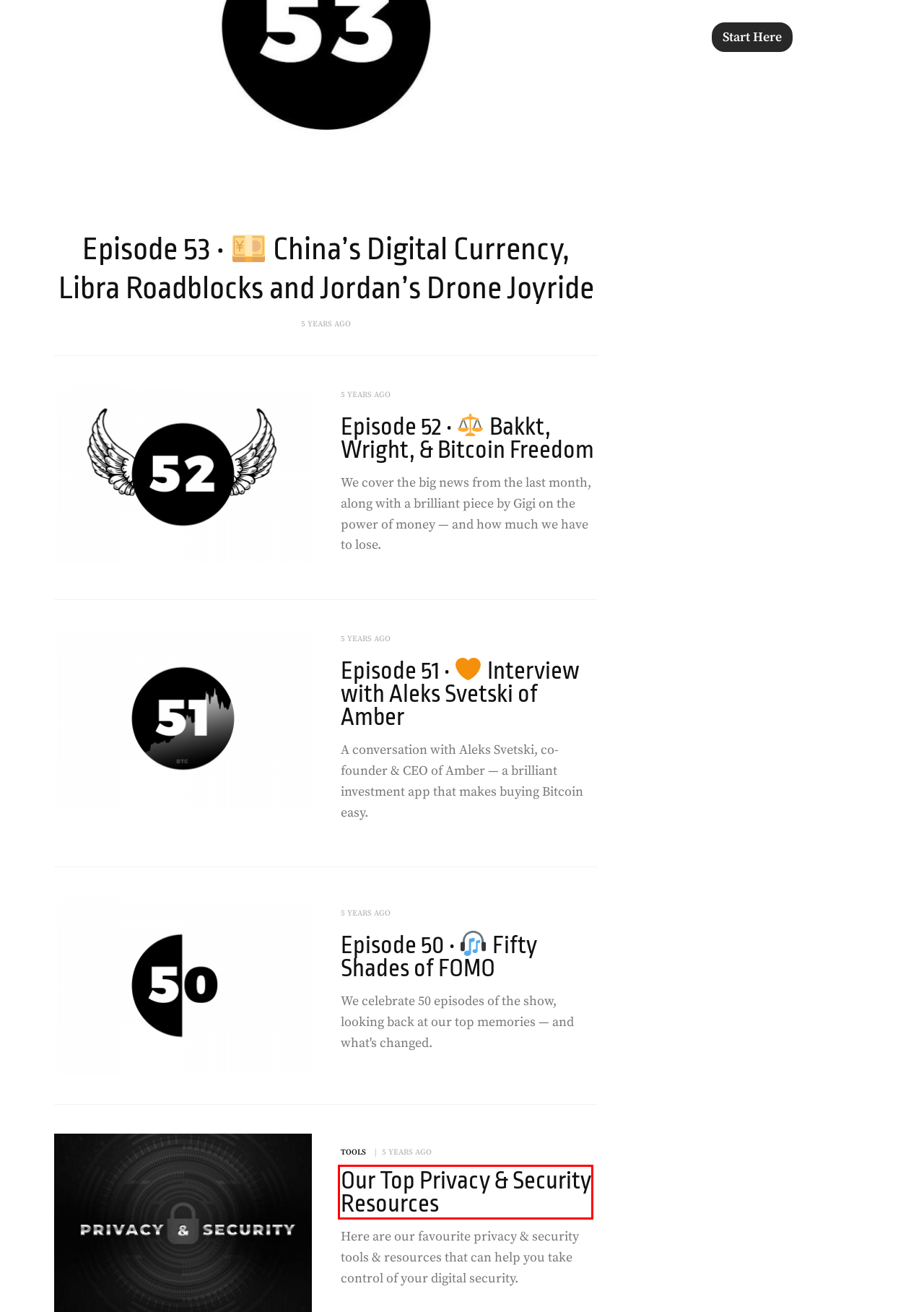You have a screenshot of a webpage with a red rectangle bounding box. Identify the best webpage description that corresponds to the new webpage after clicking the element within the red bounding box. Here are the candidates:
A. The FOMO Show • Our Top Privacy & Security Resources
B. The FOMO Show • Episode 51 • 🧡 Interview with Aleks Svetski of Amber
C. Tools Archives • The FOMO Show
D. The FOMO Show • Episode 53 • 💴 China’s Digital Currency, Libra Roadblocks and Jordan’s Drone Joyride
E. The FOMO Show • Episode 45 • 🚅 Globalcoin, Trust Scores, Tunnels & Trains
F. The FOMO Show • Episode 50 • 🎧 Fifty Shades of FOMO
G. The FOMO Show • Episode 40 • 💬 VotingFail.exe, Tesla Model Y & President FOMO
H. The FOMO Show • Episode 52 • ⚖️ Bakkt, Wright, & Bitcoin Freedom

A